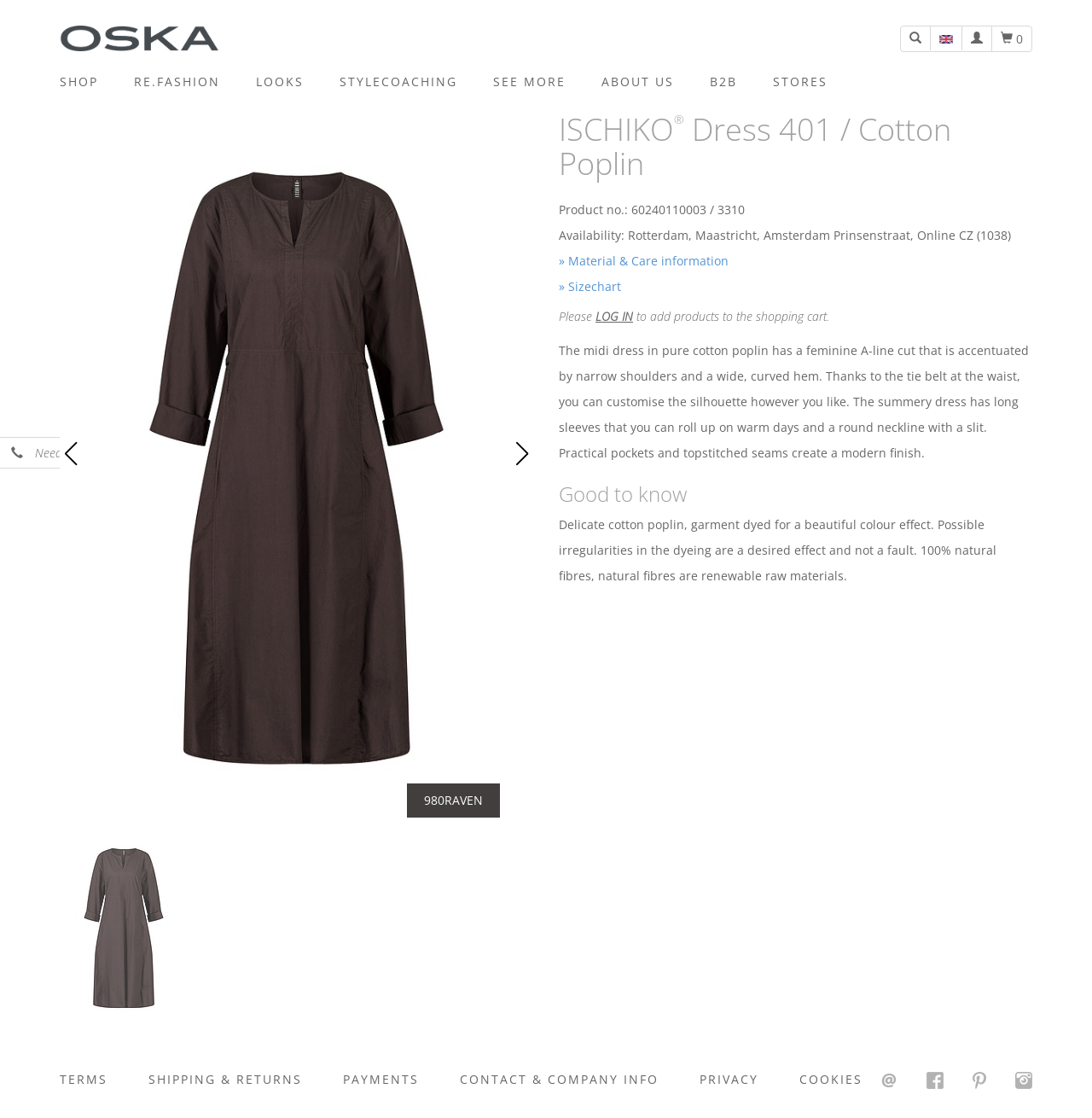Determine the bounding box coordinates of the area to click in order to meet this instruction: "Contact the company".

[0.405, 0.954, 0.62, 0.977]